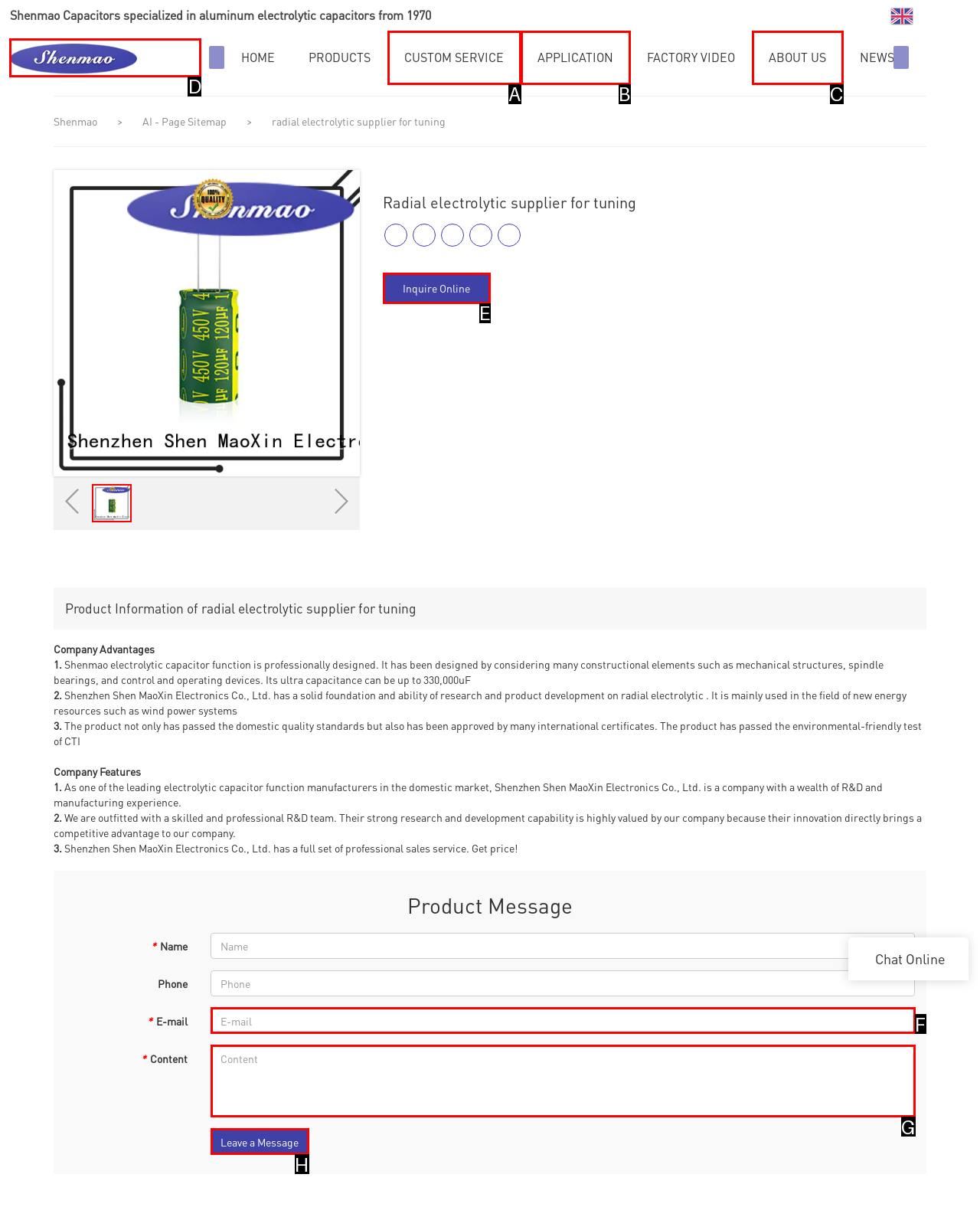Please provide the letter of the UI element that best fits the following description: Leave a Message
Respond with the letter from the given choices only.

H